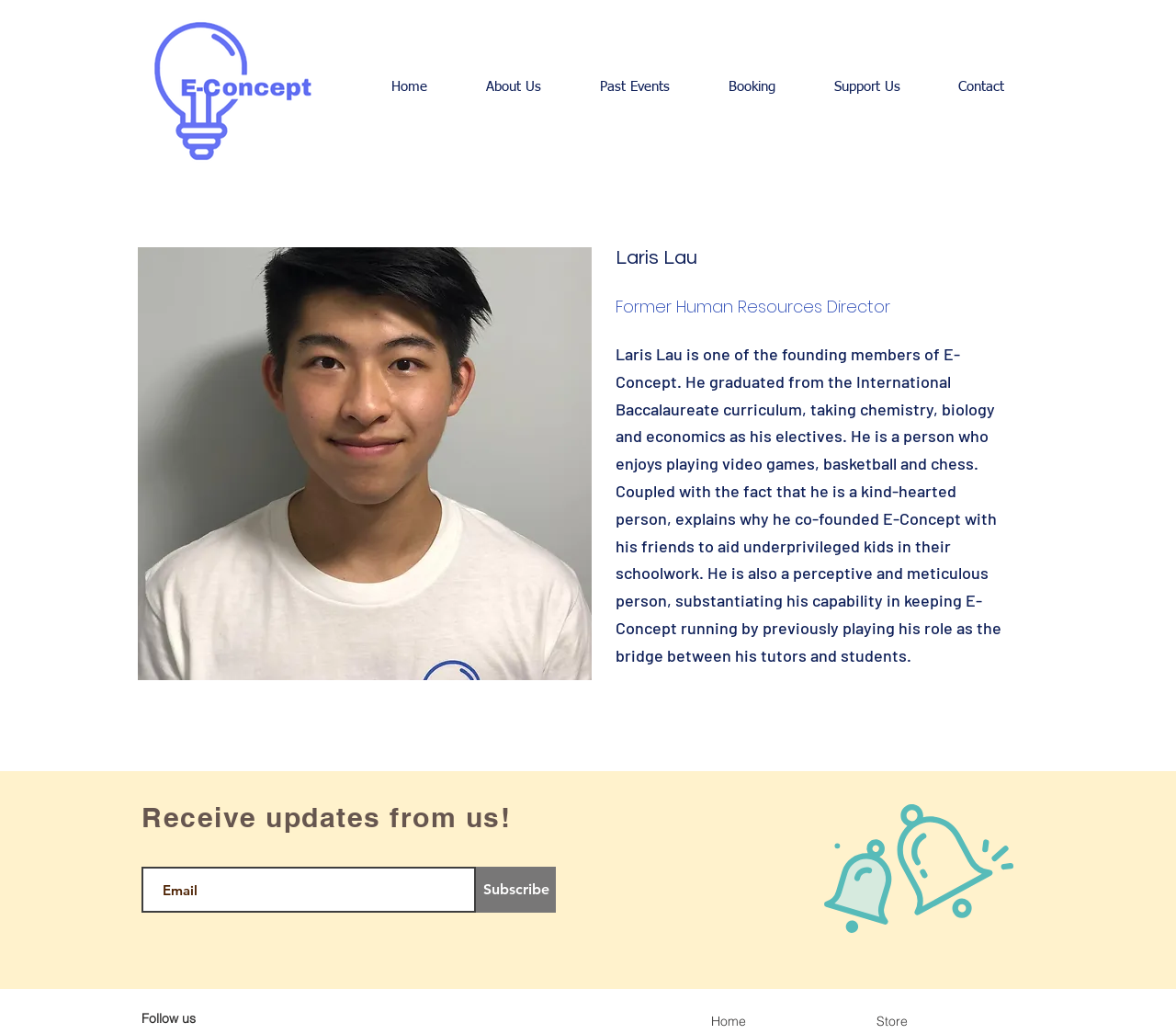Refer to the screenshot and give an in-depth answer to this question: What is the purpose of the text box at the bottom of the page?

I found the answer by looking at the heading element with the text 'Receive updates from us!' which is located at [0.12, 0.779, 0.436, 0.804]. This heading is above a text box with a label 'Email' and a button 'Subscribe', which suggests that the purpose of the text box is to receive updates from the website.